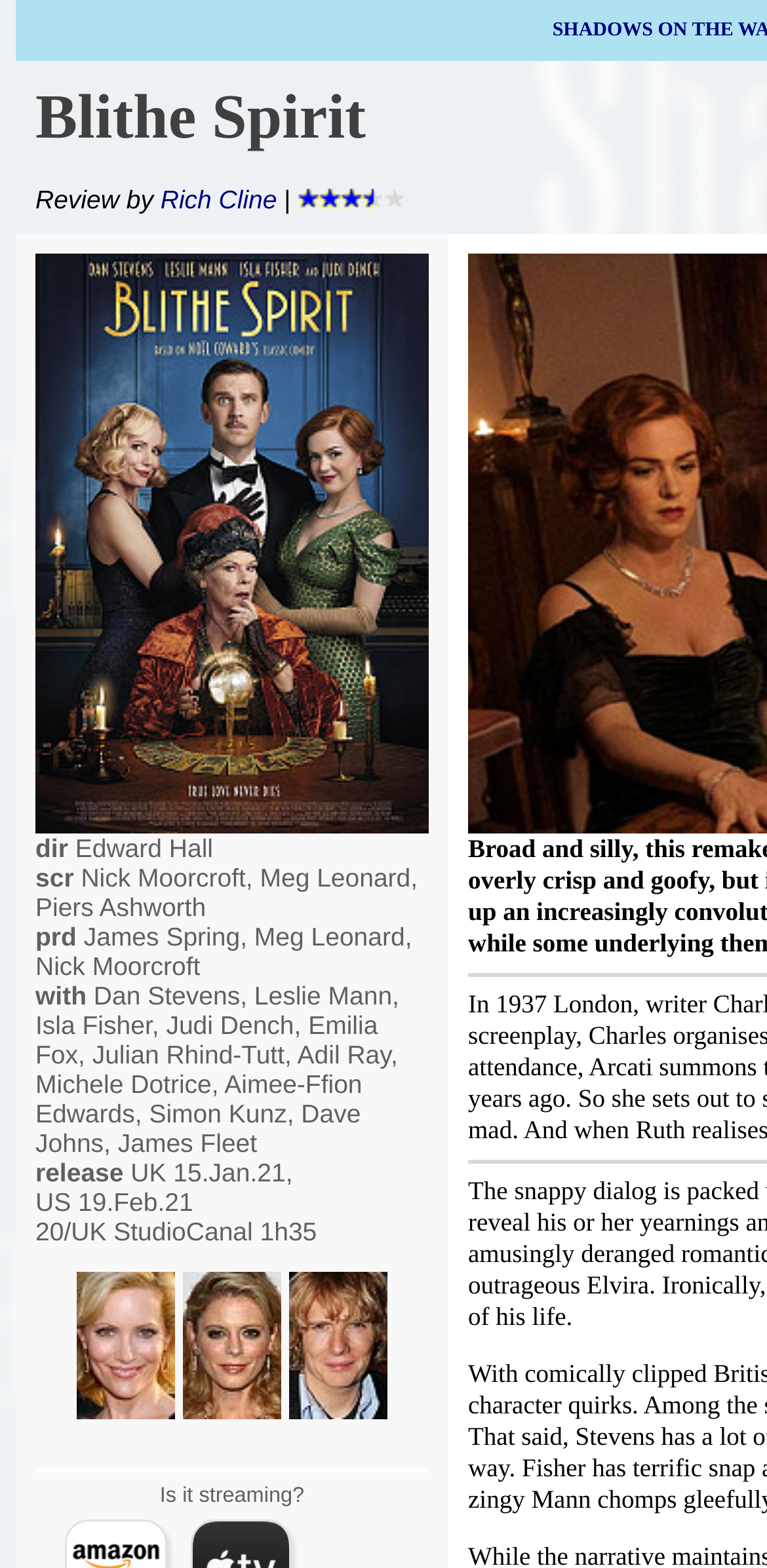Reply to the question below using a single word or brief phrase:
Who wrote the film review?

Rich Cline